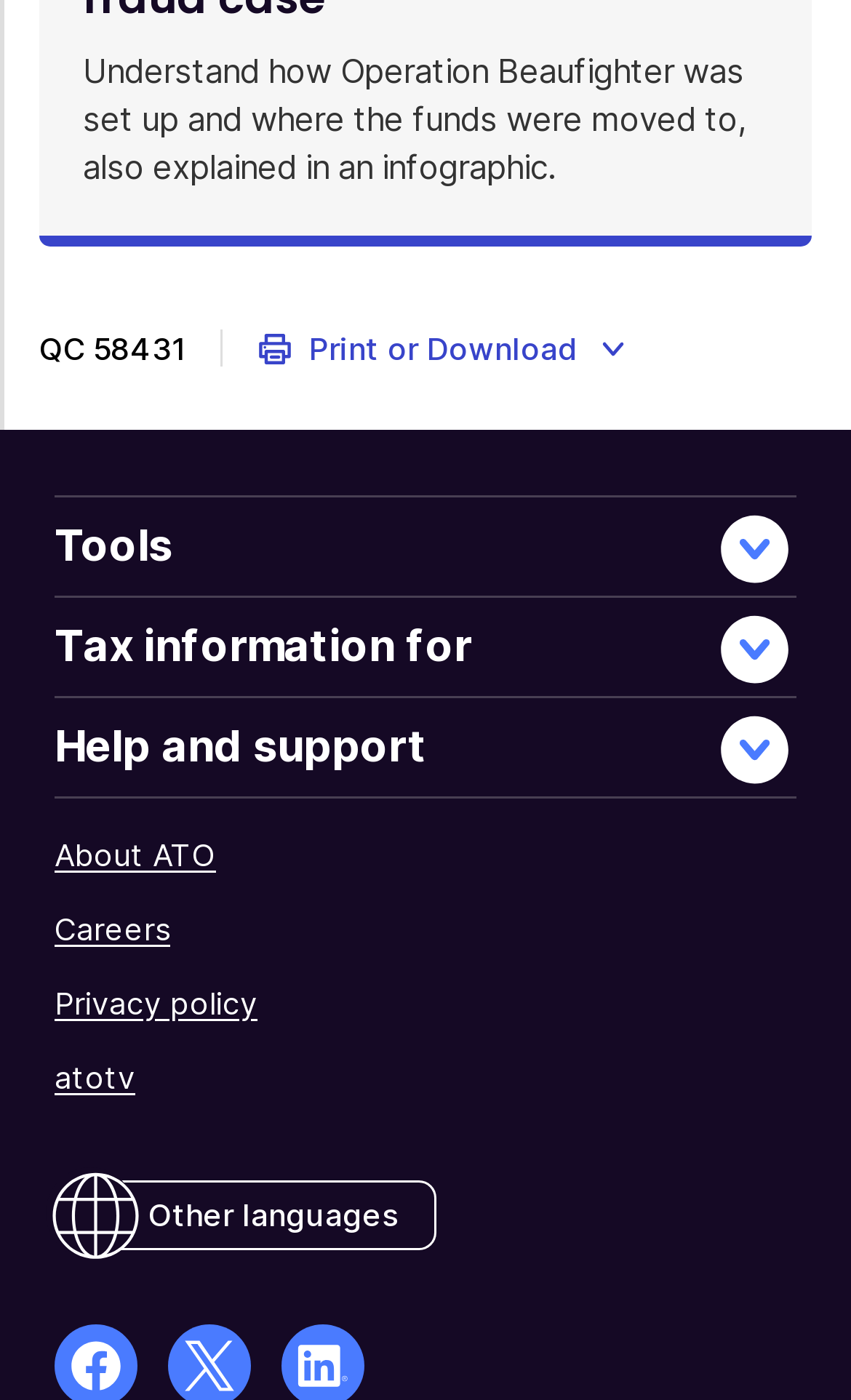What is the topic of the infographic?
Answer the question with a detailed and thorough explanation.

The topic of the infographic is mentioned in the static text 'Understand how Operation Beaufighter was set up and where the funds were moved to, also explained in an infographic.' at the top of the webpage.